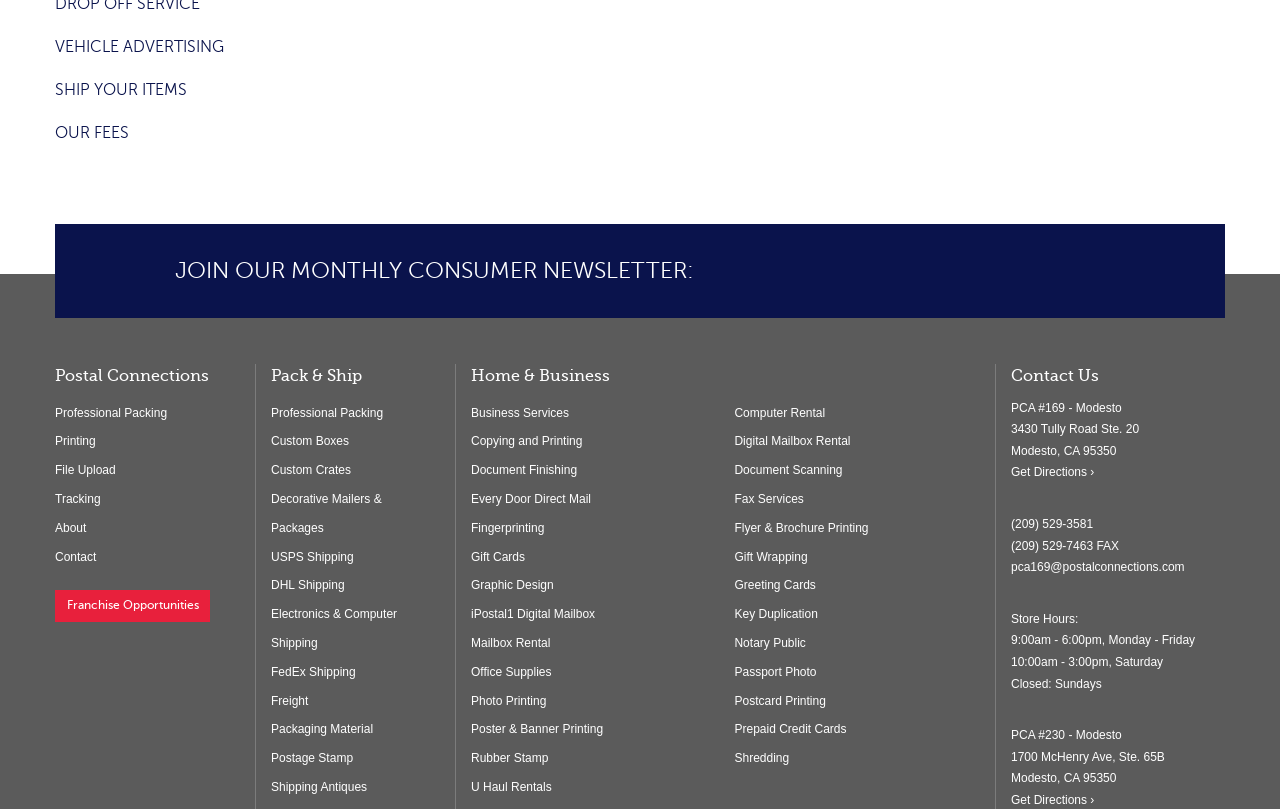Please determine the bounding box coordinates of the element's region to click in order to carry out the following instruction: "Click on 'VEHICLE ADVERTISING'". The coordinates should be four float numbers between 0 and 1, i.e., [left, top, right, bottom].

[0.043, 0.047, 0.175, 0.069]